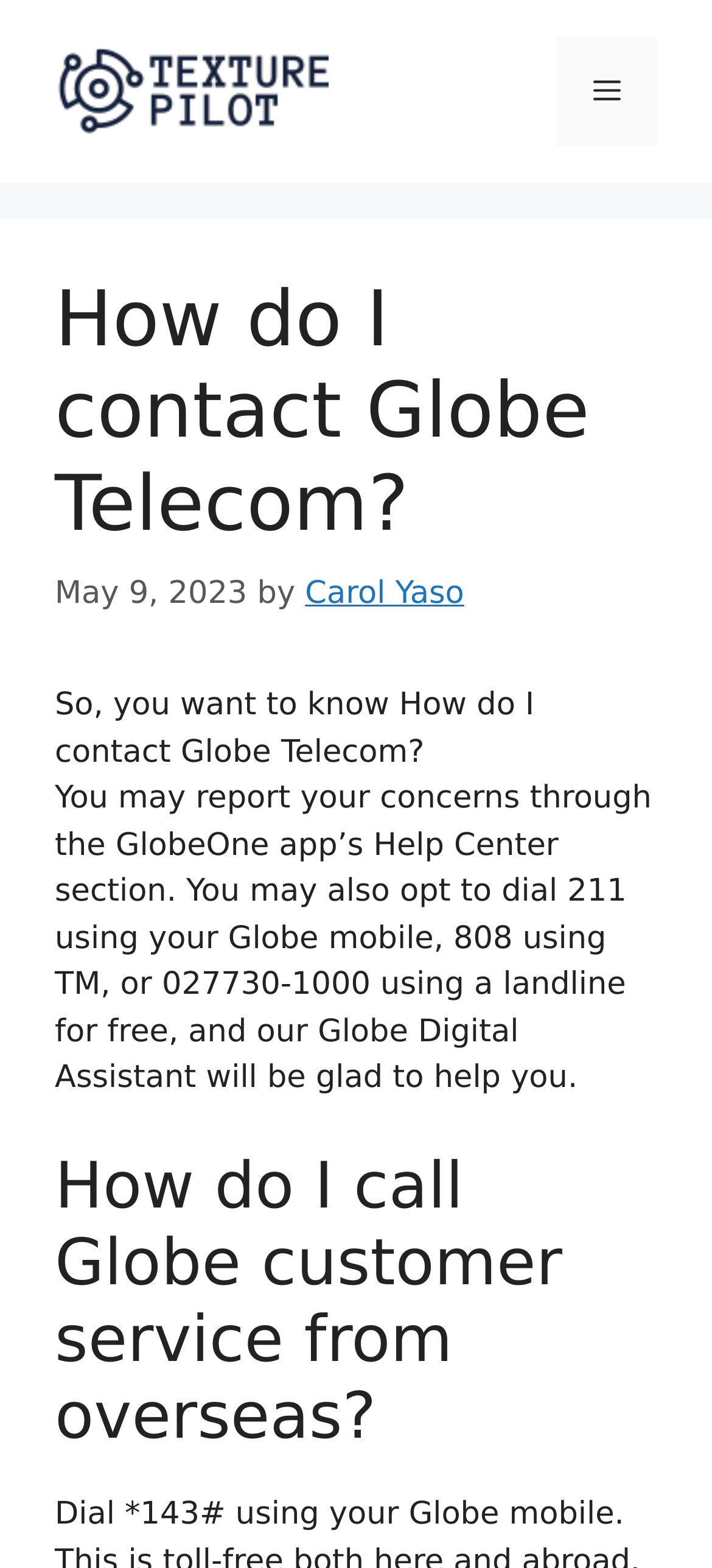What is the phone number to call Globe customer service from a landline?
Refer to the image and provide a one-word or short phrase answer.

027730-1000